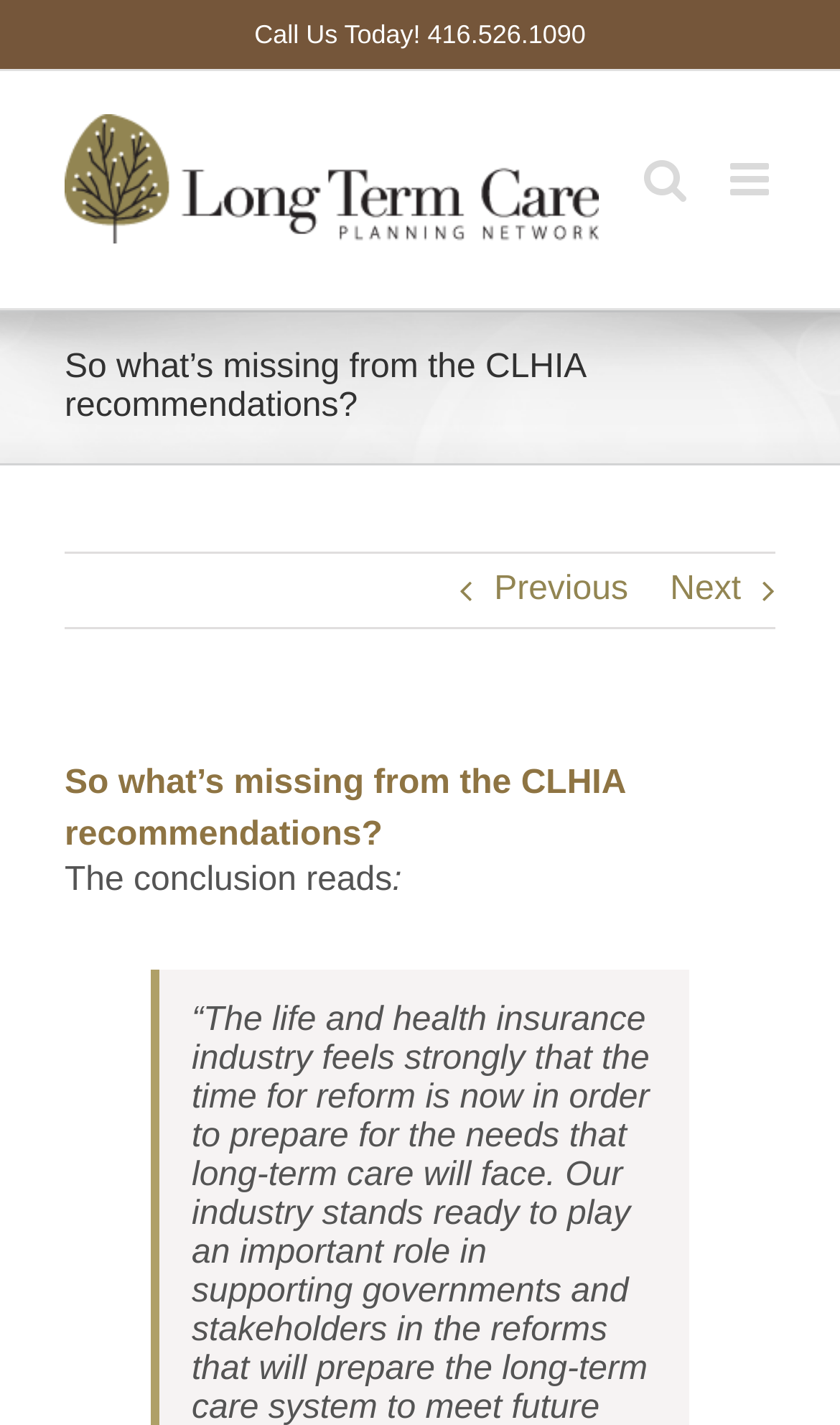Generate a comprehensive description of the webpage.

The webpage is about the Long Term Care Planning Network, with a focus on the CLHIA recommendations. At the top of the page, there is a logo of the Long Term Care Planning Network, accompanied by a "Call Us Today!" message with a phone number. 

Below the logo, there are two links: "Toggle mobile menu" and "Toggle mobile search". 

The main content of the page is divided into sections. The first section is the page title bar, which contains a heading that reads "So what’s missing from the CLHIA recommendations?". This heading is centered at the top of the page. 

To the right of the heading, there are two links: "Previous" and "Next", which are likely navigation buttons. 

Below the page title bar, there is a section that contains the main article. The article starts with a heading that repeats the title "So what’s missing from the CLHIA recommendations?". 

The article then continues with a sentence that reads "The conclusion reads:", followed by a colon. The rest of the article is not described in the accessibility tree, but based on the meta description, it likely discusses the need for reform in the life and health insurance industry to prepare for the needs of long-term care.